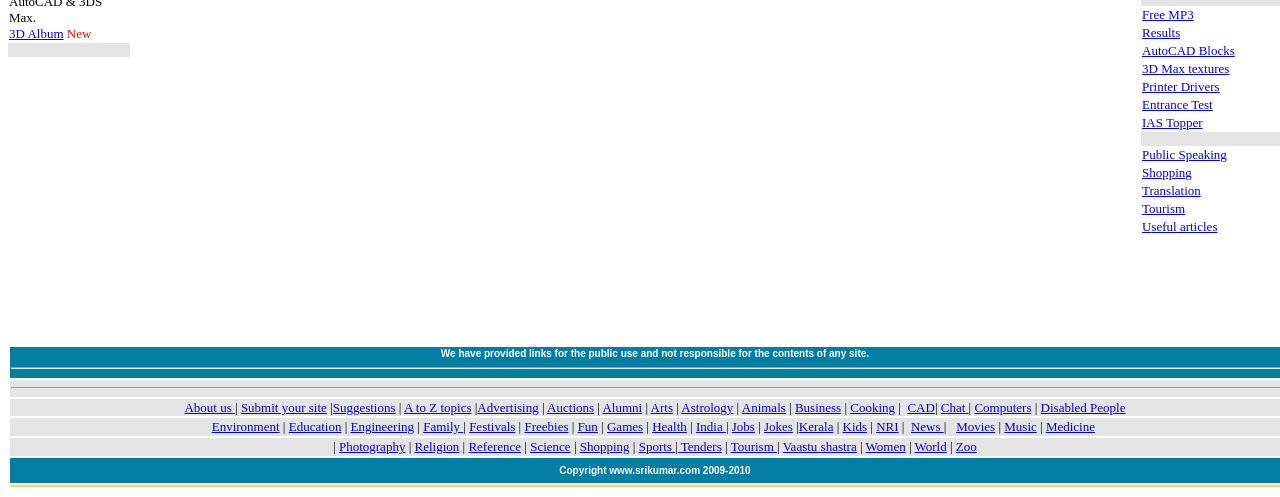Mark the bounding box of the element that matches the following description: "A to Z topics".

[0.316, 0.804, 0.368, 0.834]